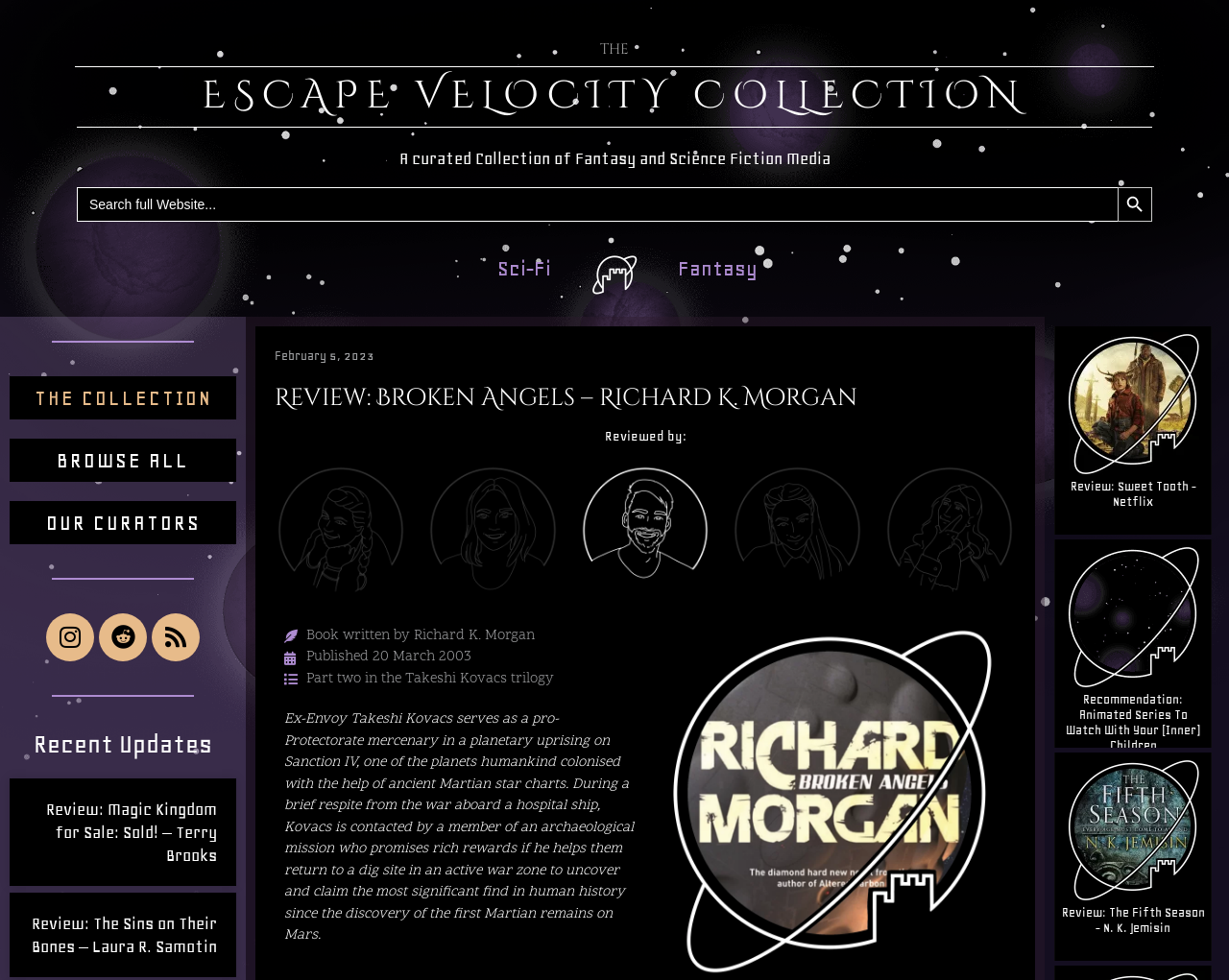How many links are there in the 'OUR CURATORS' section?
Please provide a comprehensive answer based on the contents of the image.

I found the answer by looking at the 'OUR CURATORS' section and counting the number of link elements within it, which is 1.